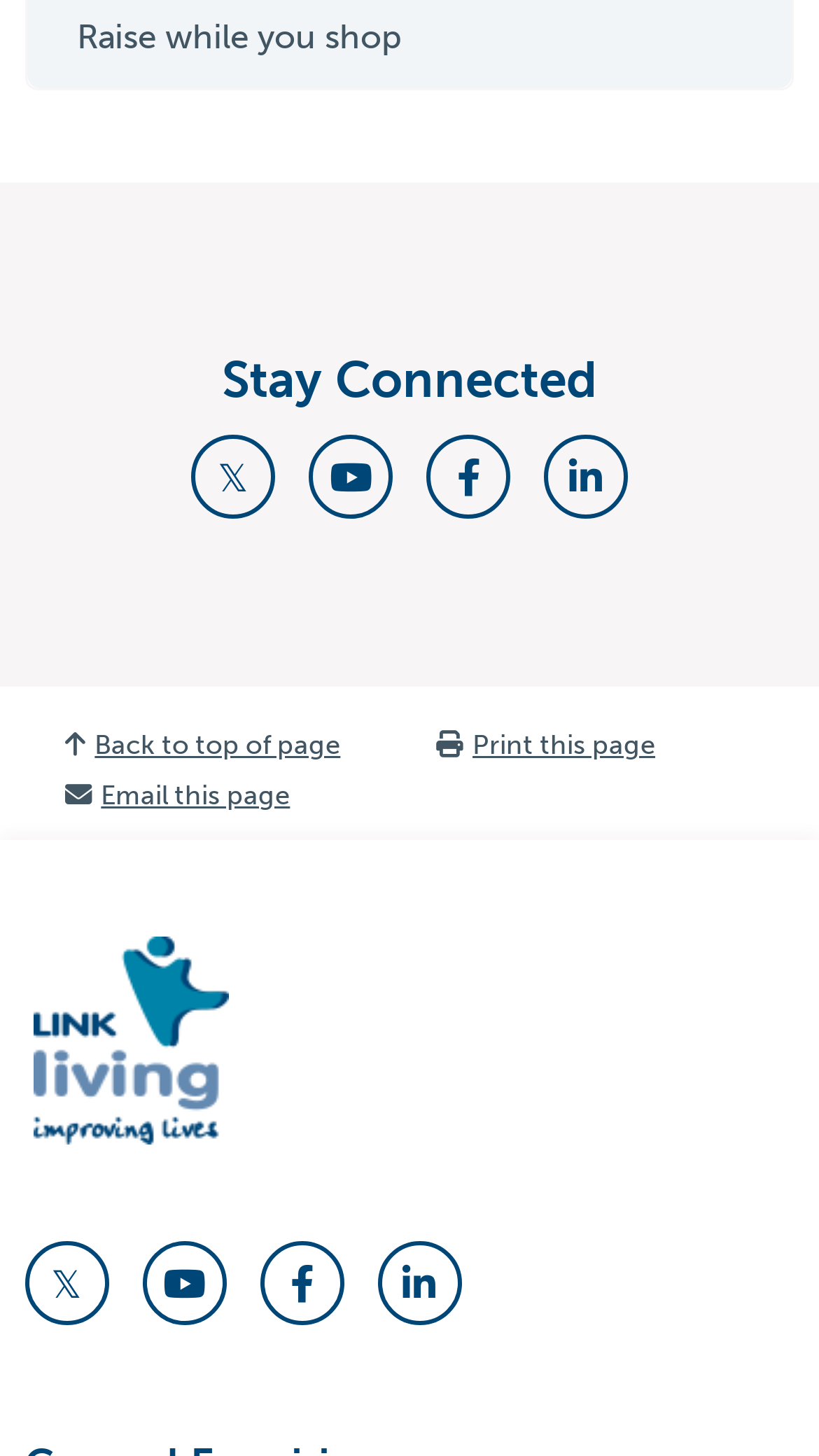Please find the bounding box coordinates for the clickable element needed to perform this instruction: "Back to top of page".

[0.046, 0.495, 0.5, 0.529]